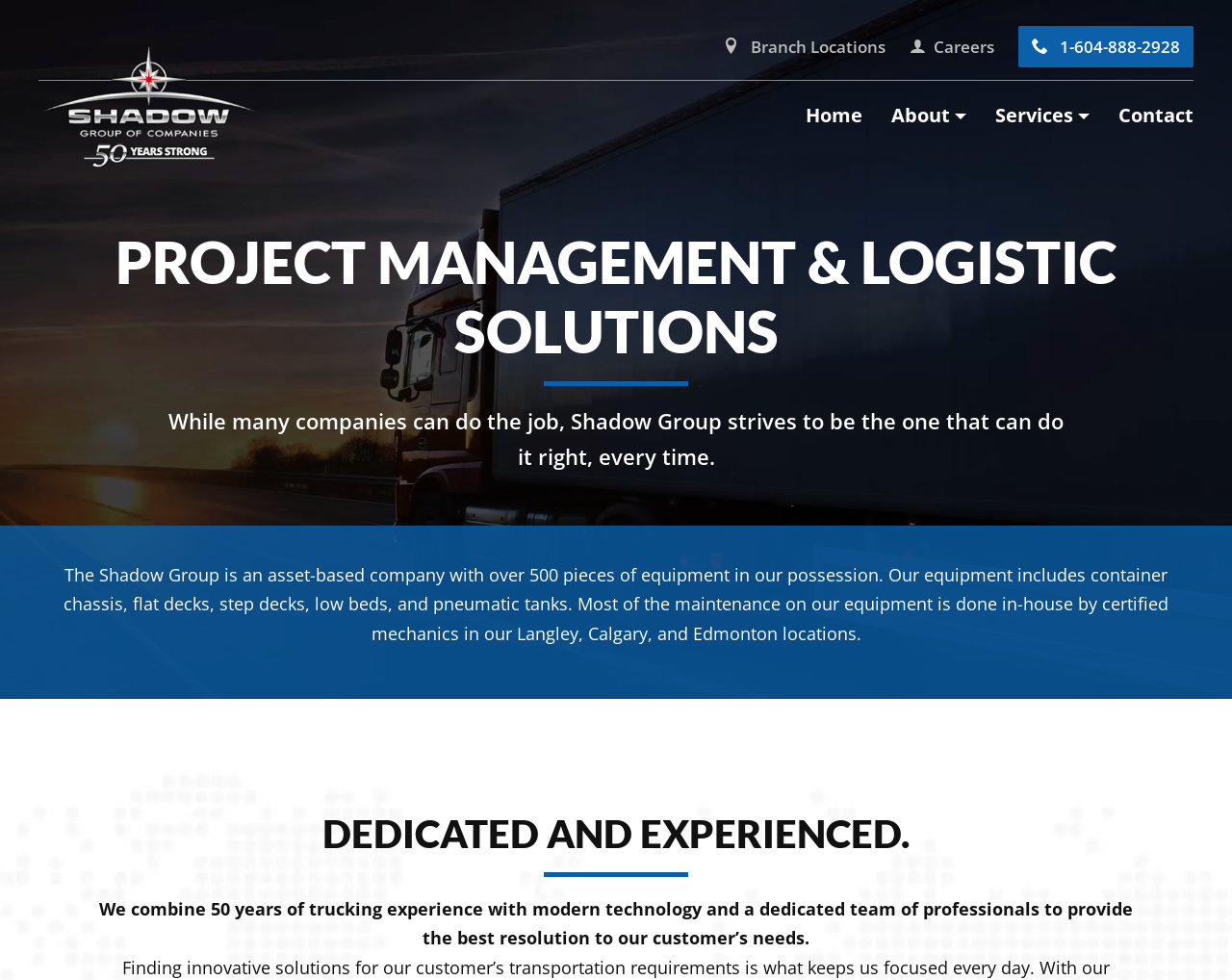Provide a brief response using a word or short phrase to this question:
What services does the company offer?

Logistic solutions and transportation